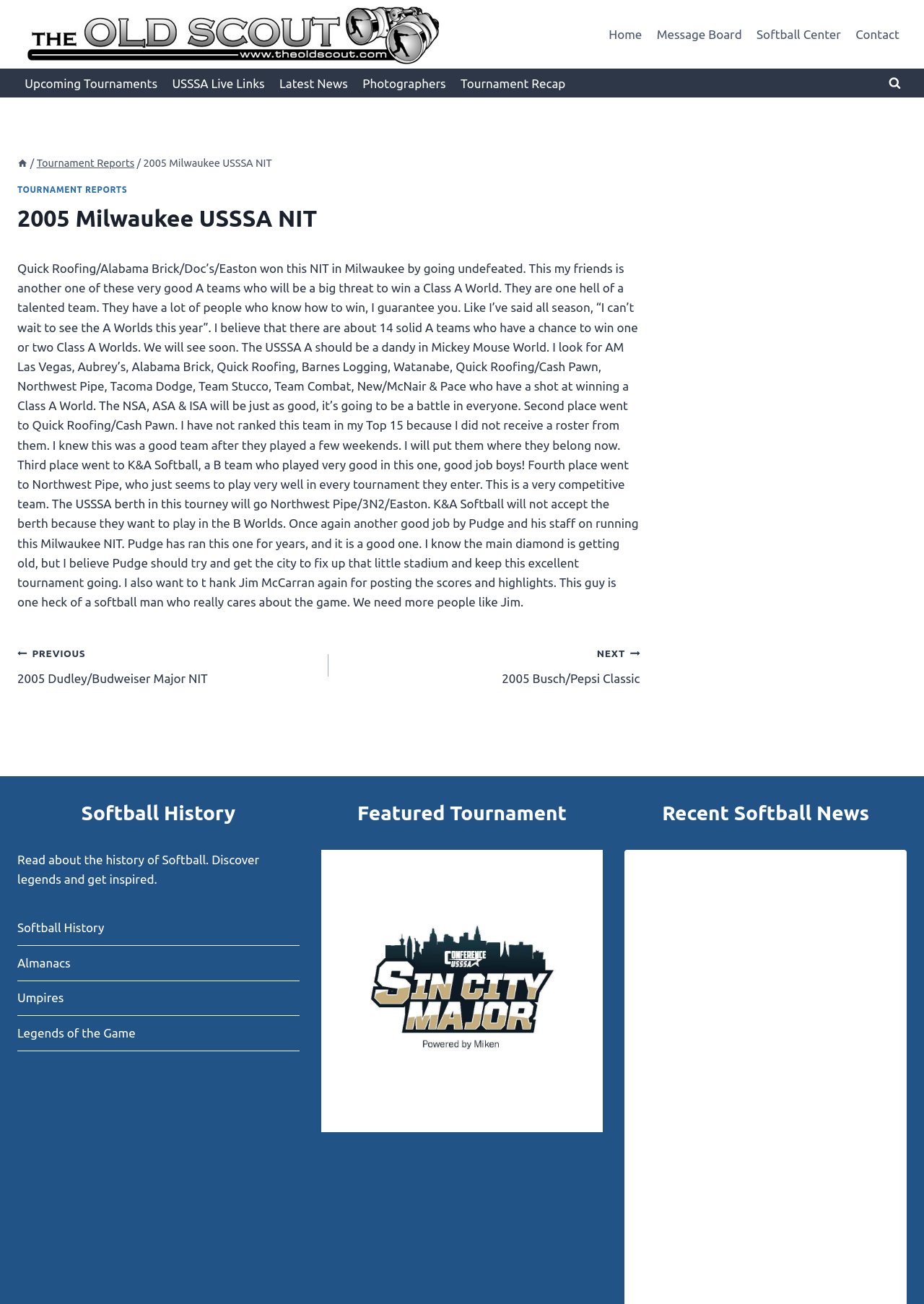Determine the bounding box coordinates for the area that needs to be clicked to fulfill this task: "View the Search Form". The coordinates must be given as four float numbers between 0 and 1, i.e., [left, top, right, bottom].

[0.955, 0.054, 0.981, 0.073]